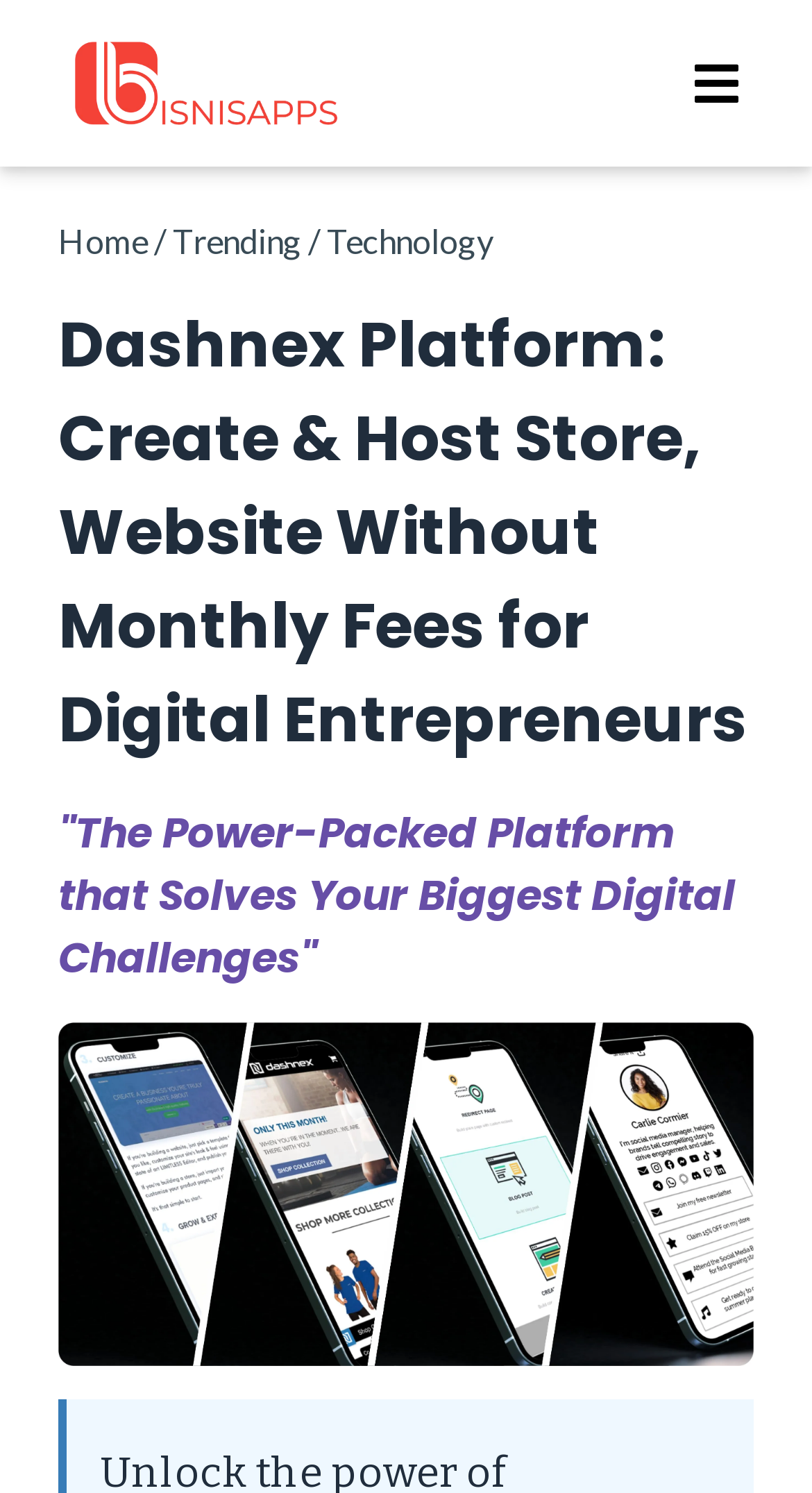Locate the UI element described as follows: "Home / Trending / Technology". Return the bounding box coordinates as four float numbers between 0 and 1 in the order [left, top, right, bottom].

[0.071, 0.112, 0.929, 0.201]